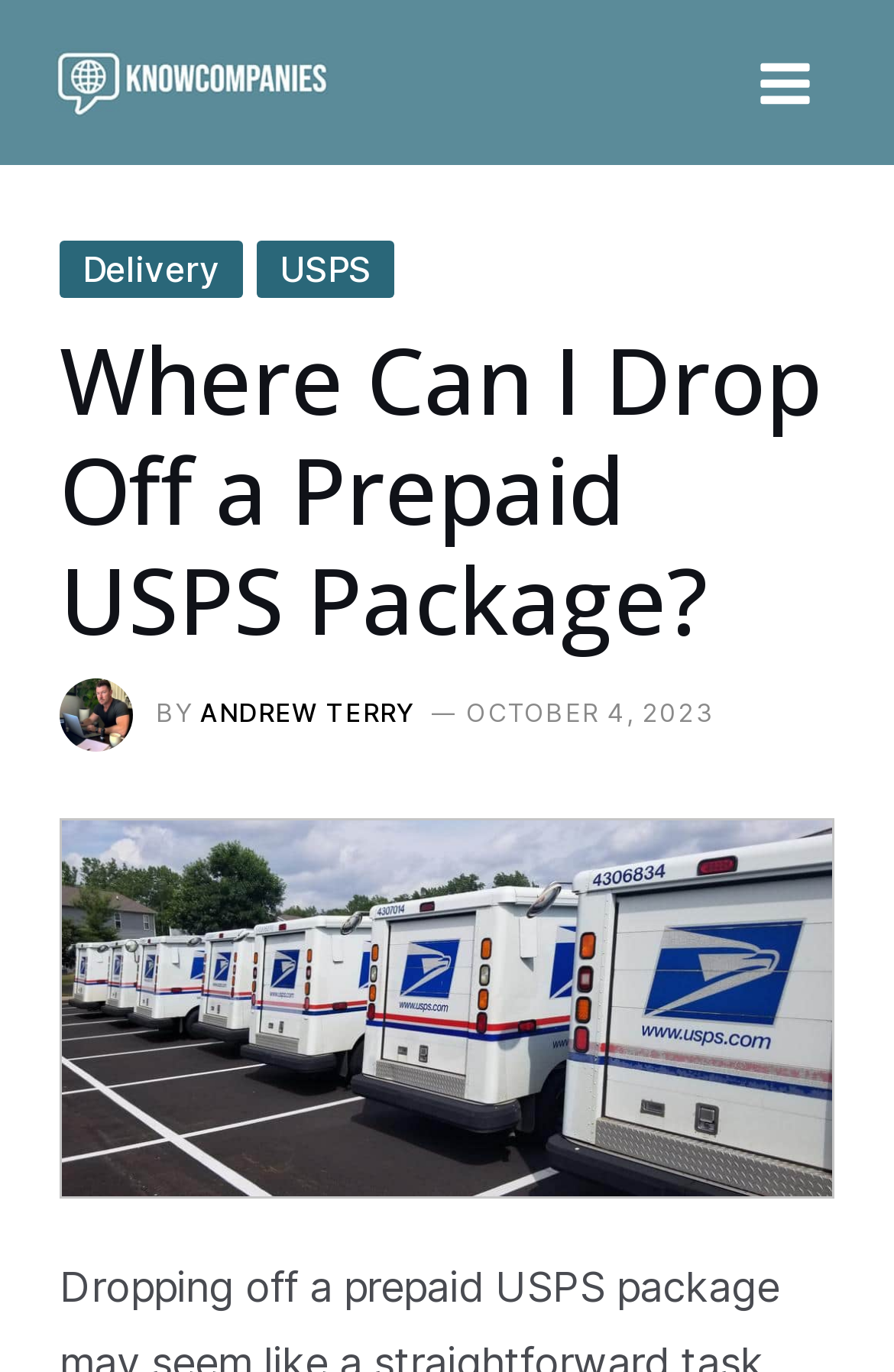Please study the image and answer the question comprehensively:
Who is the author of the blog post?

The author's name is mentioned below the main heading, and it is 'Andrew Terry'.